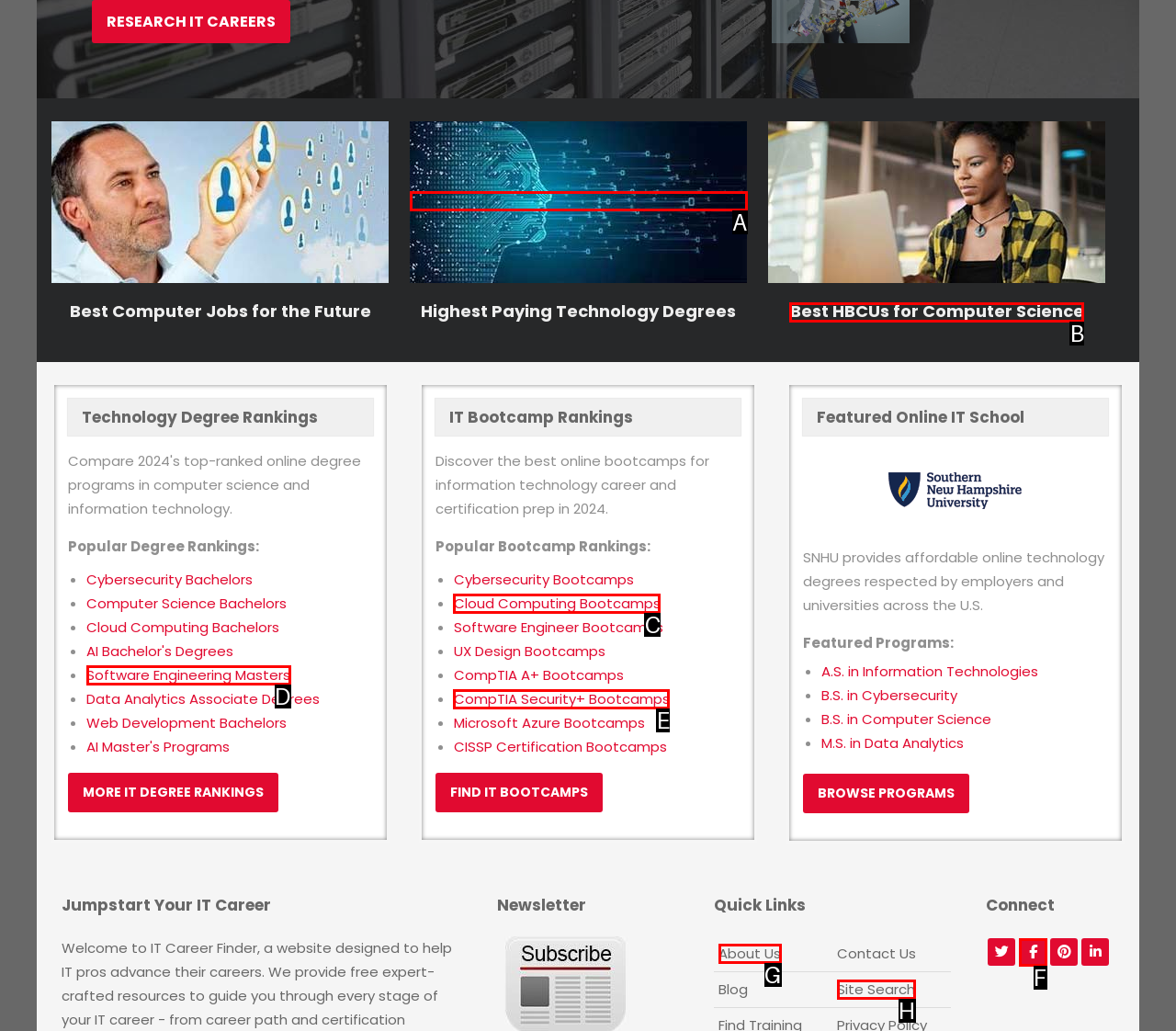Choose the letter that best represents the description: About Us. Answer with the letter of the selected choice directly.

G